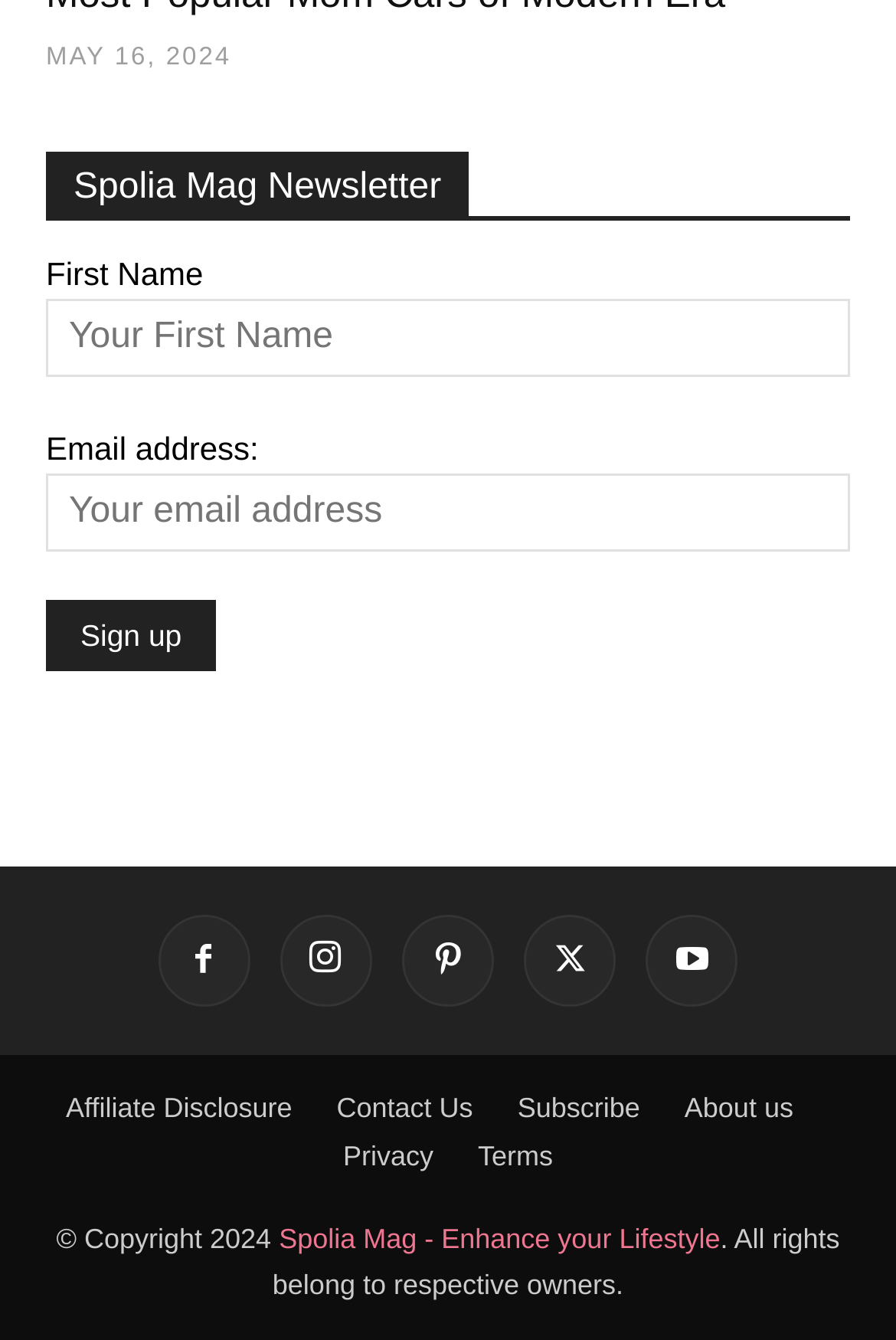Provide the bounding box coordinates of the area you need to click to execute the following instruction: "Sign up".

[0.051, 0.447, 0.241, 0.5]